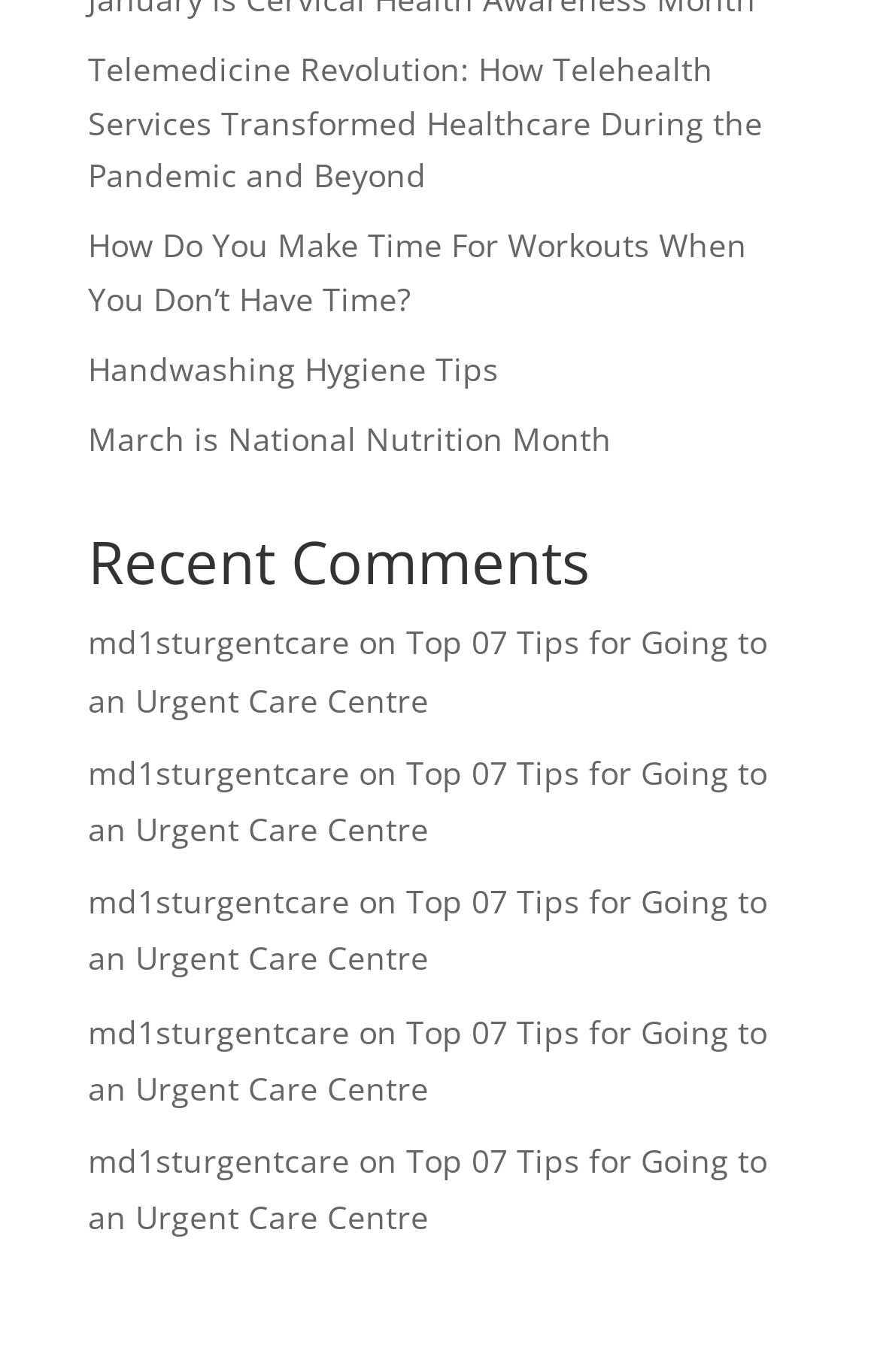Determine the bounding box coordinates of the clickable region to carry out the instruction: "Read about the telemedicine revolution".

[0.1, 0.034, 0.867, 0.144]